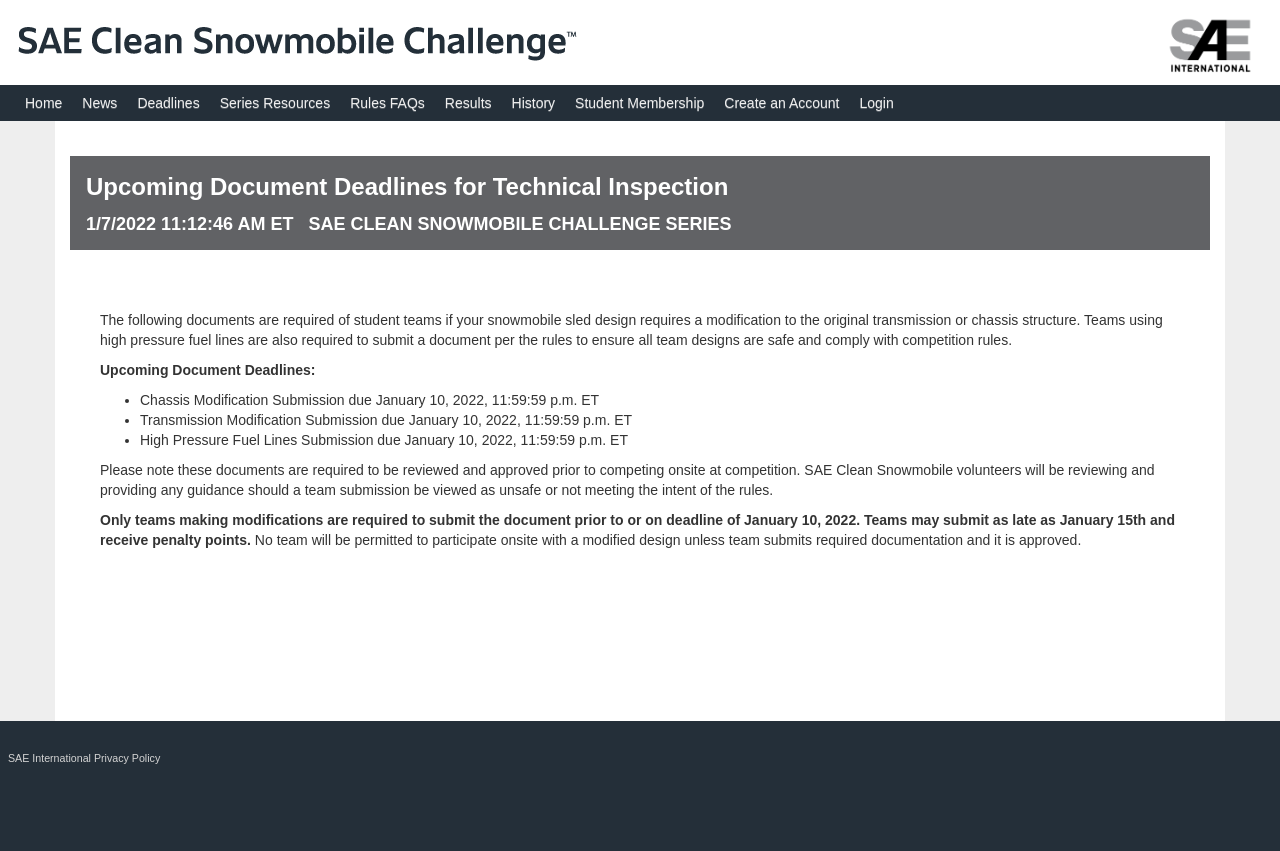What happens if a team submits a document late?
Refer to the screenshot and respond with a concise word or phrase.

Penalty points